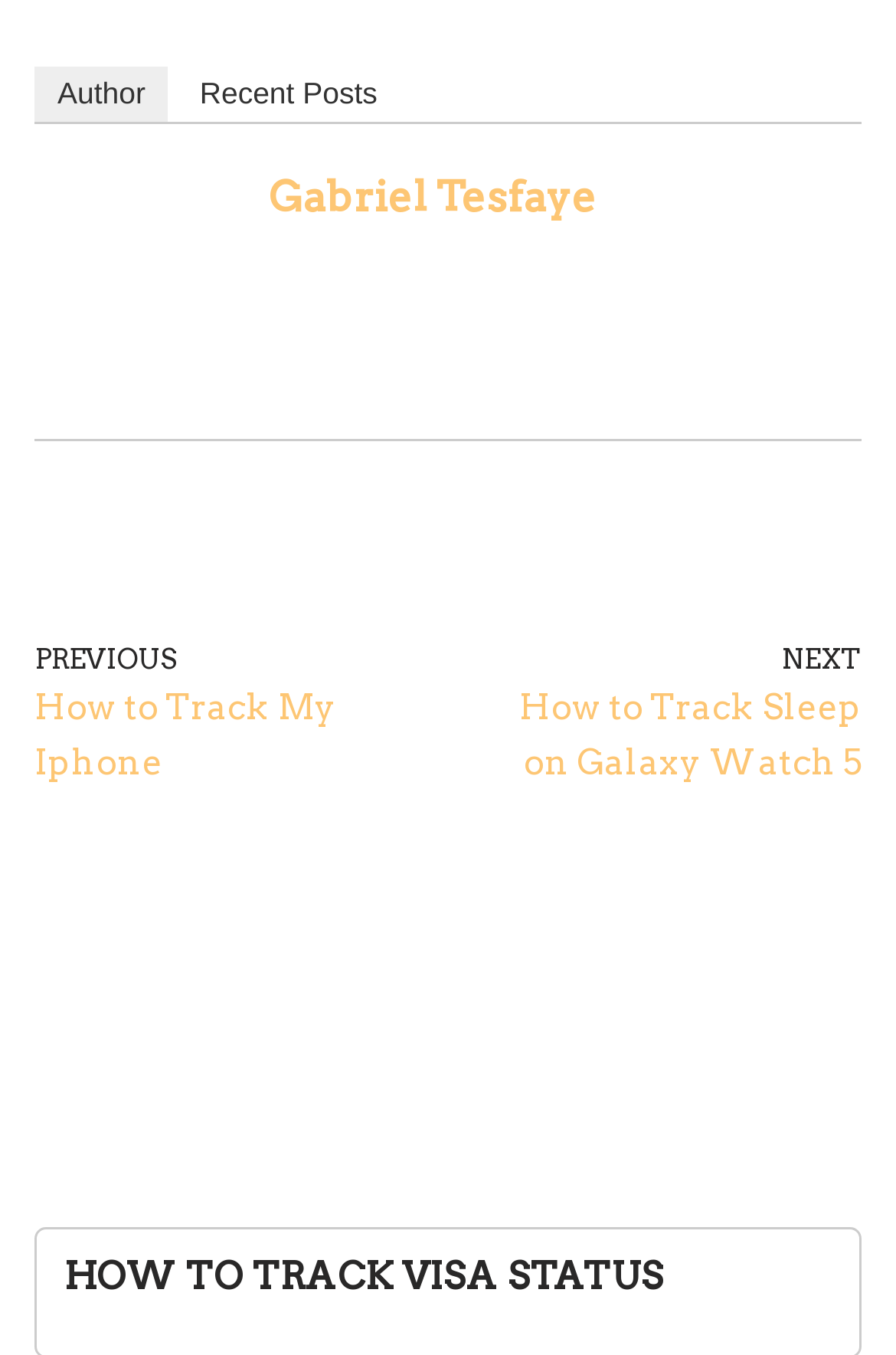Who is the author of the article?
Based on the image, answer the question with a single word or brief phrase.

Gabriel Tesfaye